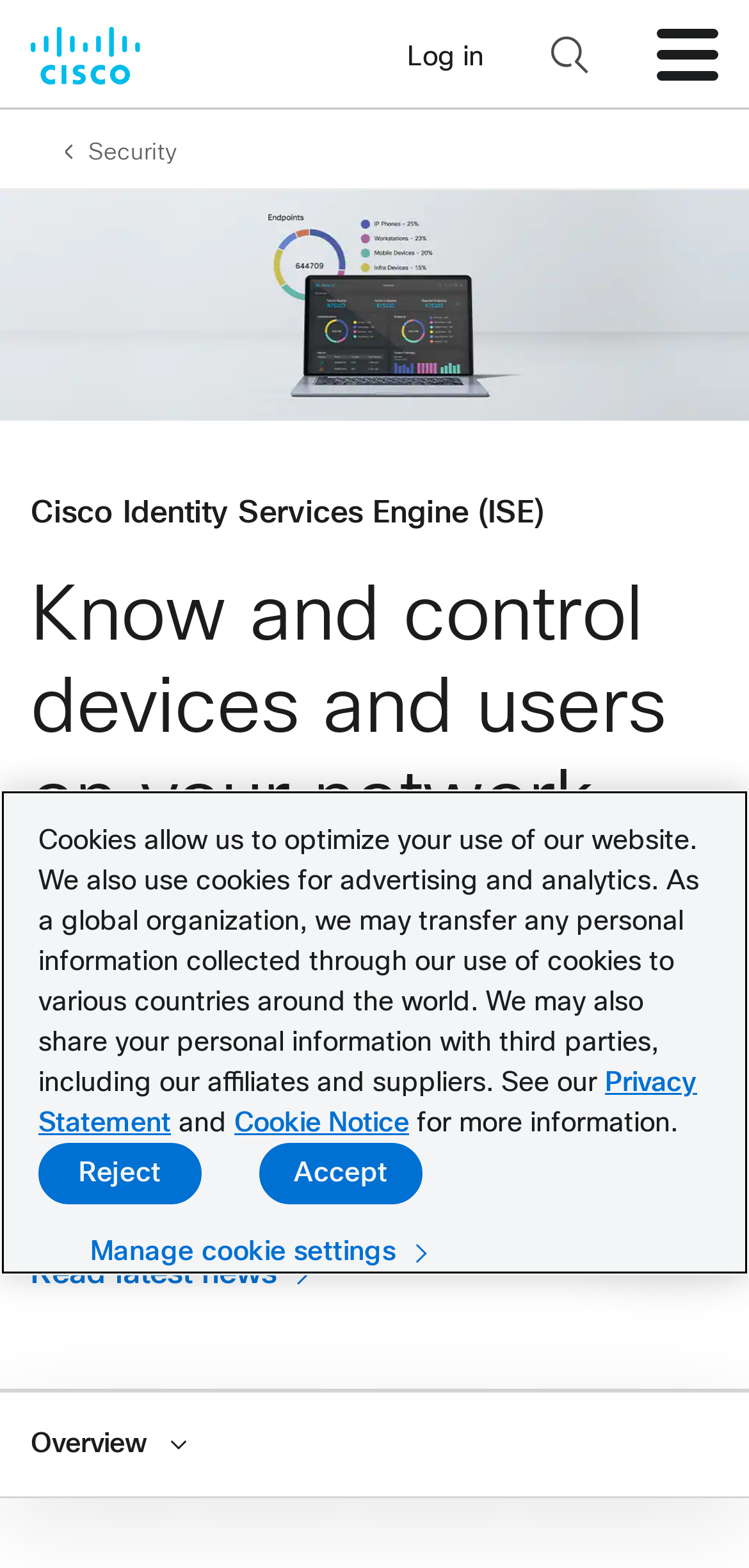Find the bounding box coordinates for the area that should be clicked to accomplish the instruction: "Open the MENU".

[0.877, 0.018, 0.959, 0.051]